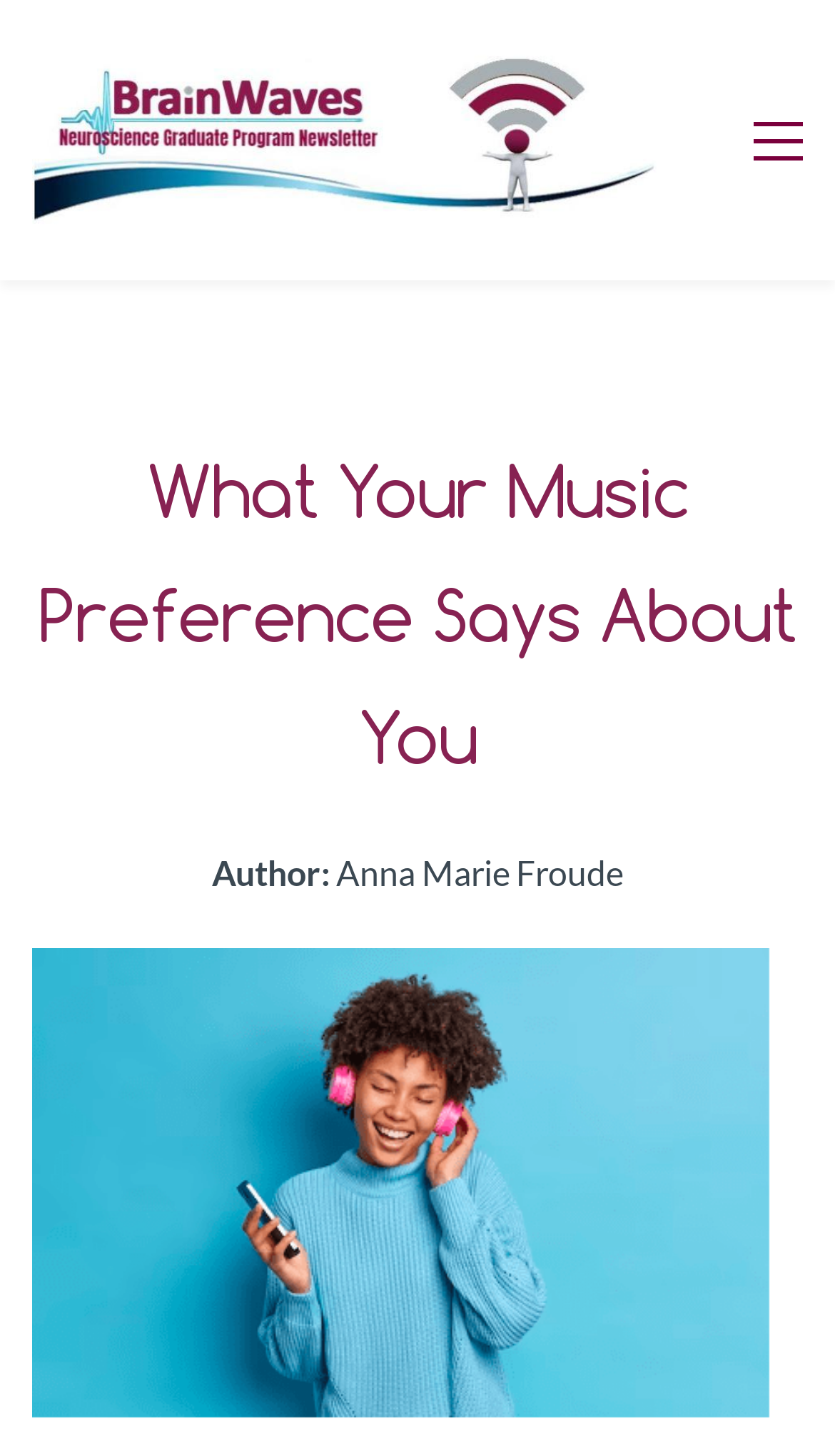What is the title of the newsletter?
Please answer the question with a single word or phrase, referencing the image.

BrainWaves